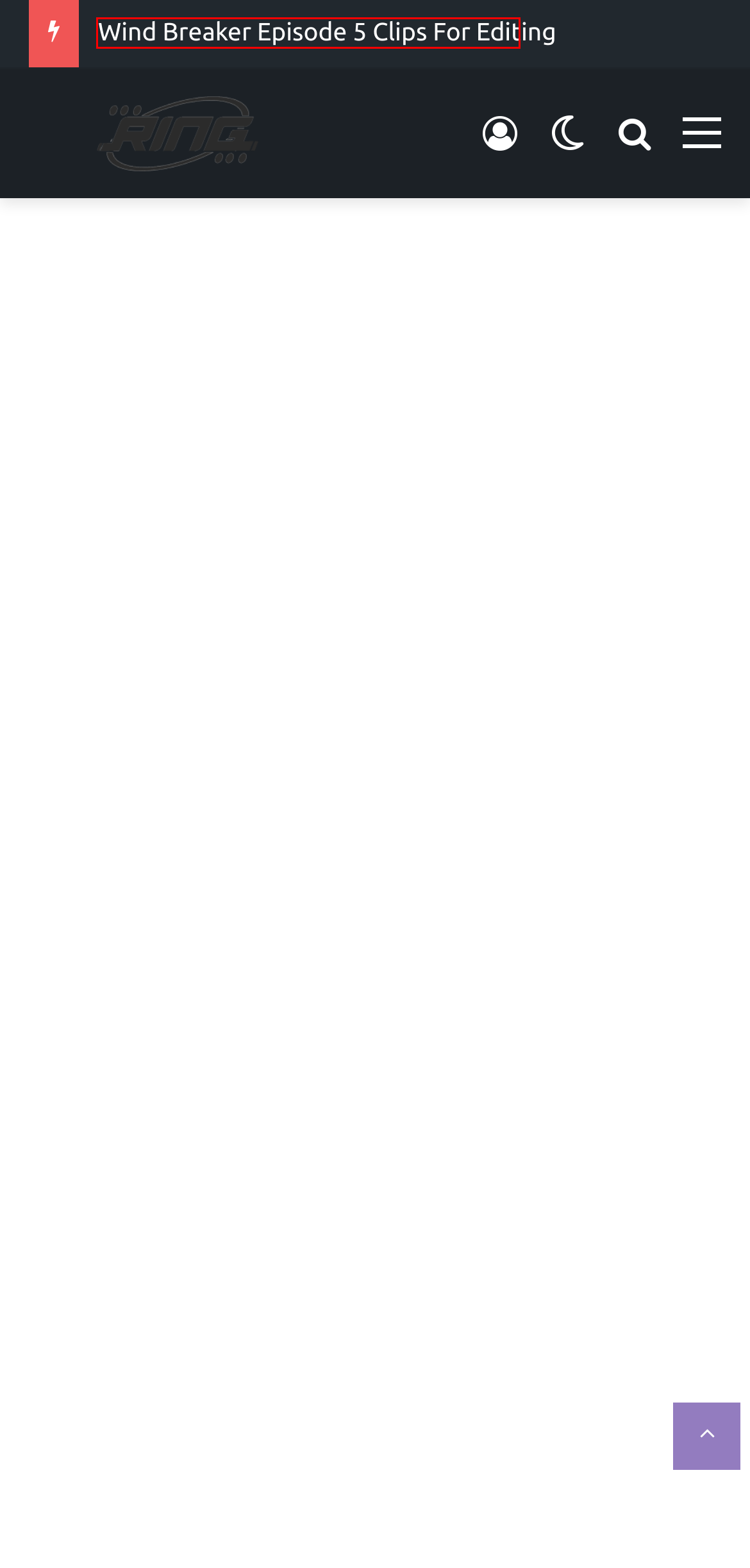You are looking at a webpage screenshot with a red bounding box around an element. Pick the description that best matches the new webpage after interacting with the element in the red bounding box. The possible descriptions are:
A. Sukuna Raw Clips For Editing (Jujutsu Kaisen Season 1 And 2) – ringwitdaclips.com
B. Yuta “Gojo” Okkotsu Clips For Editing – ringwitdaclips.com
C. Jujutsu Kaisen Season 2 Ending No Subtitle Clips – ringwitdaclips.com
D. Why Anime Captures Hearts Worldwide: A Dive into Its Unique Appeal – ringwitdaclips.com
E. Wind Breaker Episode 5 Clips For Editing – ringwitdaclips.com
F. ringwitdaclips.com – Anime Clips For Editing
G. Black Clover movie Trailer clips with no subtitle Scenes – ringwitdaclips.com
H. Demon Slayer FlowClips – ringwitdaclips.com

A